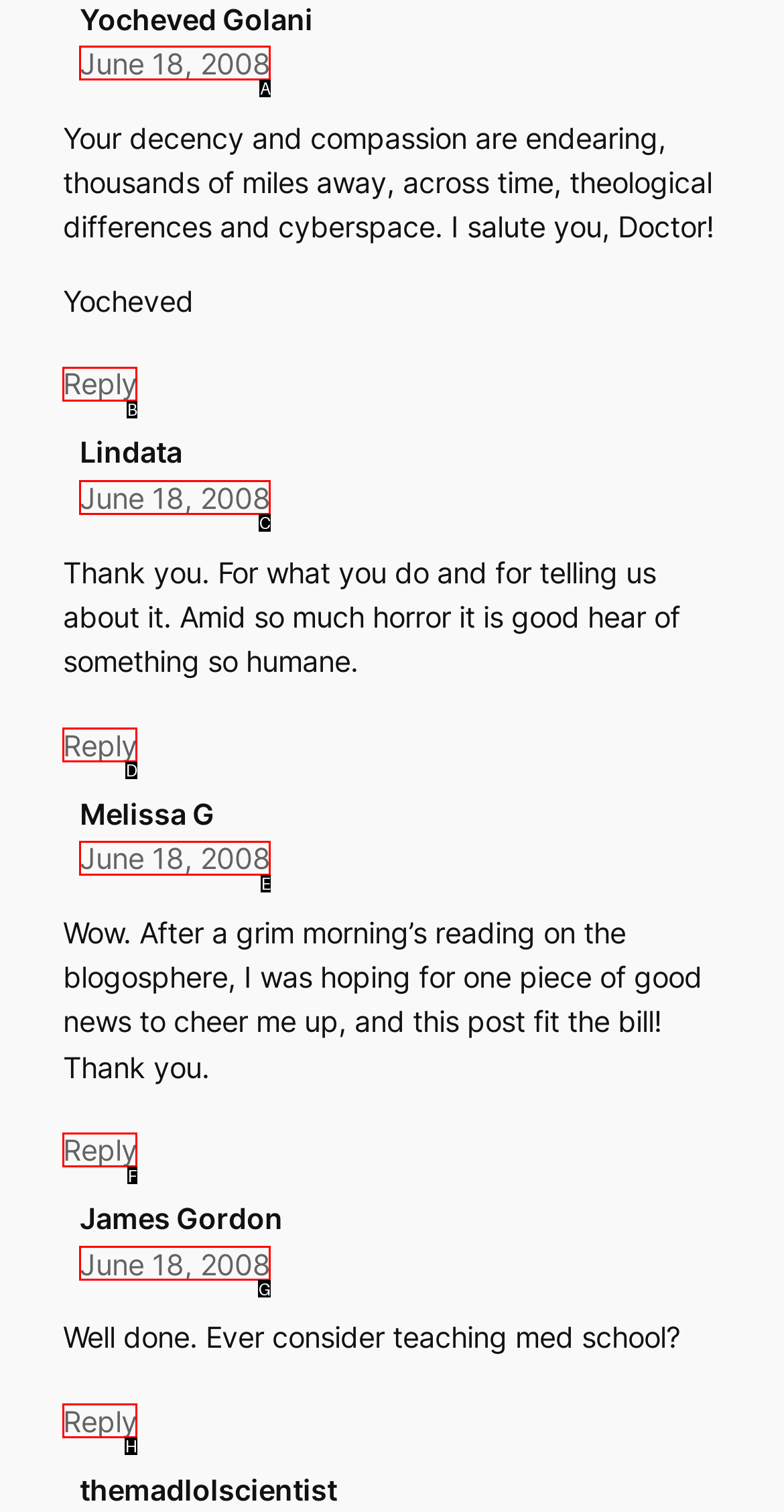Match the following description to the correct HTML element: Reply Indicate your choice by providing the letter.

H